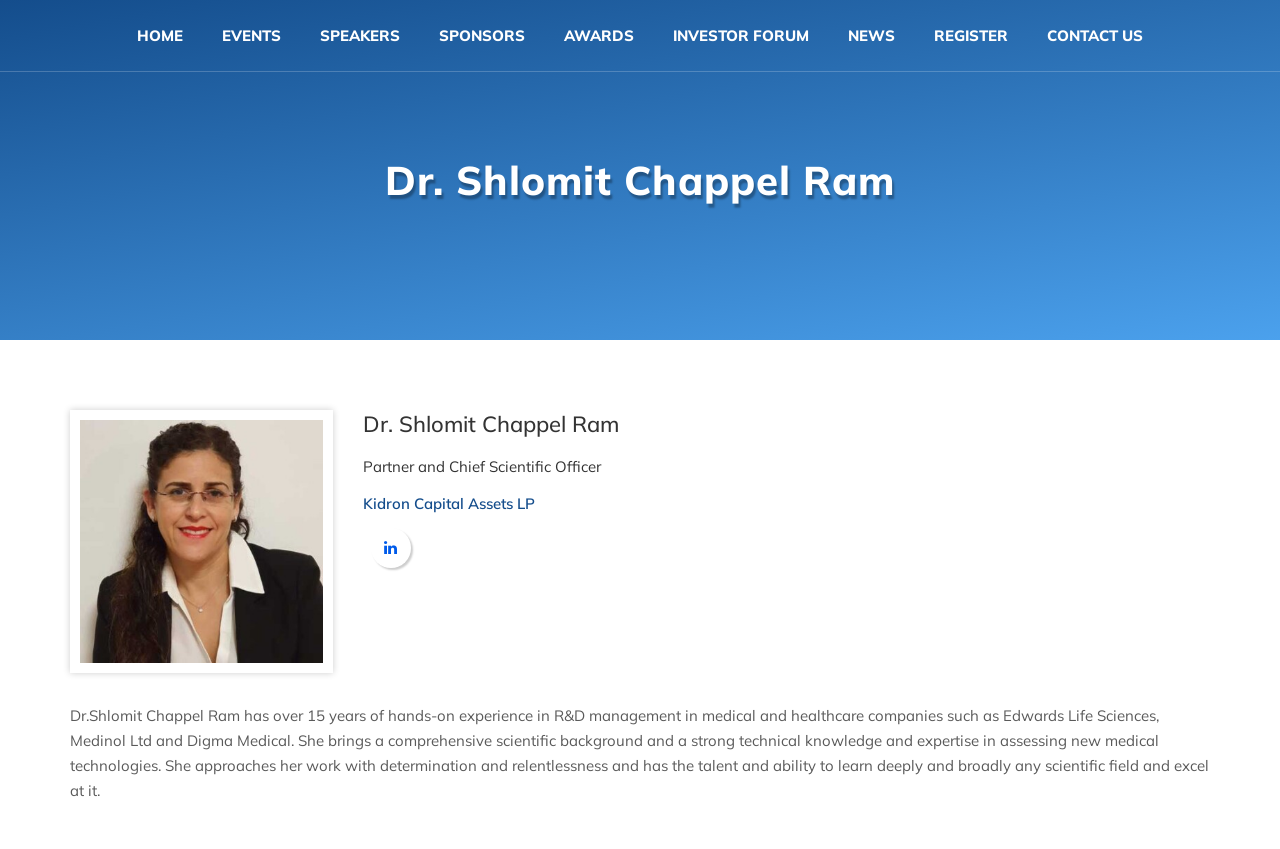Please reply to the following question using a single word or phrase: 
How many years of experience does Dr. Shlomit Chappel Ram have in R&D management?

over 15 years